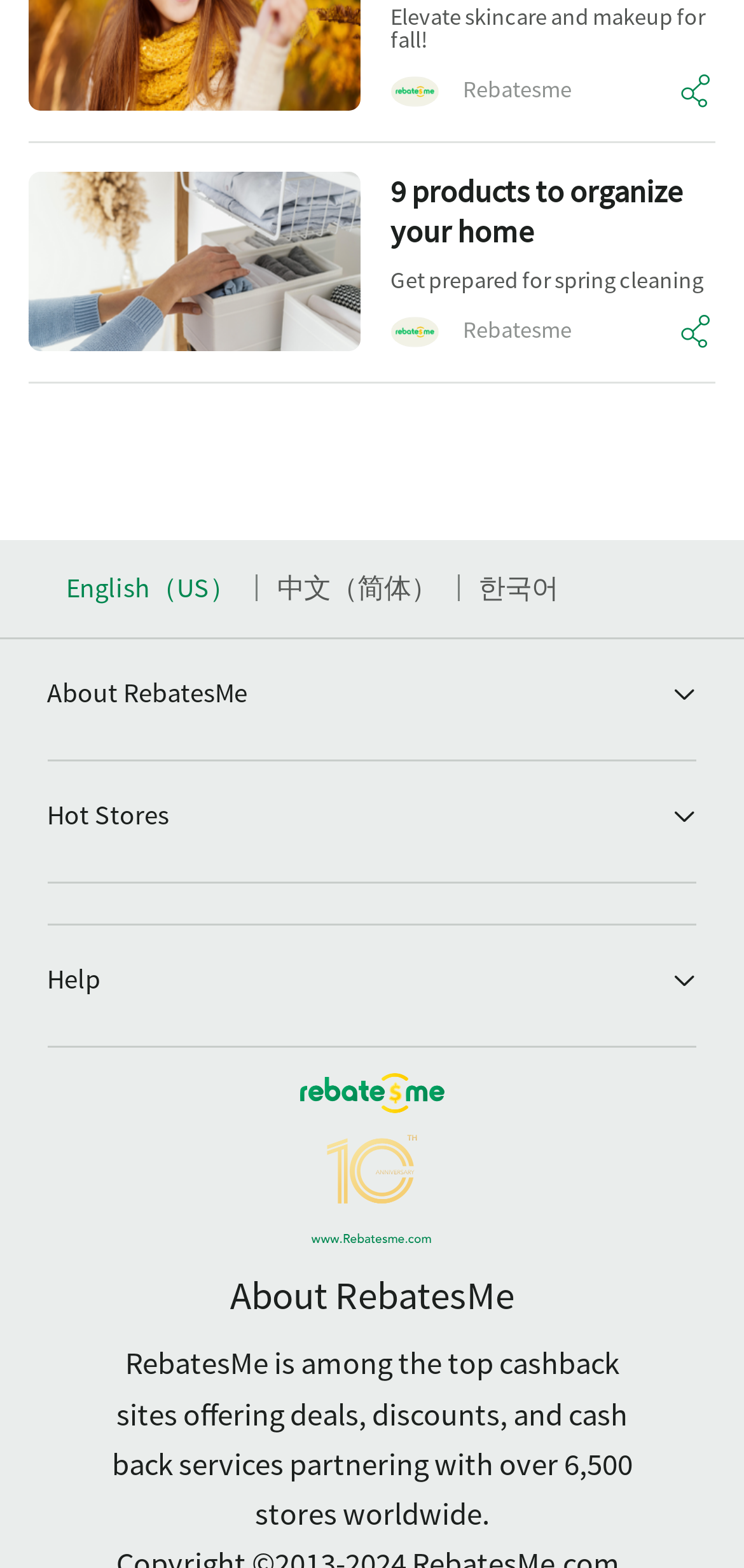Determine the bounding box coordinates of the target area to click to execute the following instruction: "Get general help and support."

[0.063, 0.657, 0.43, 0.679]